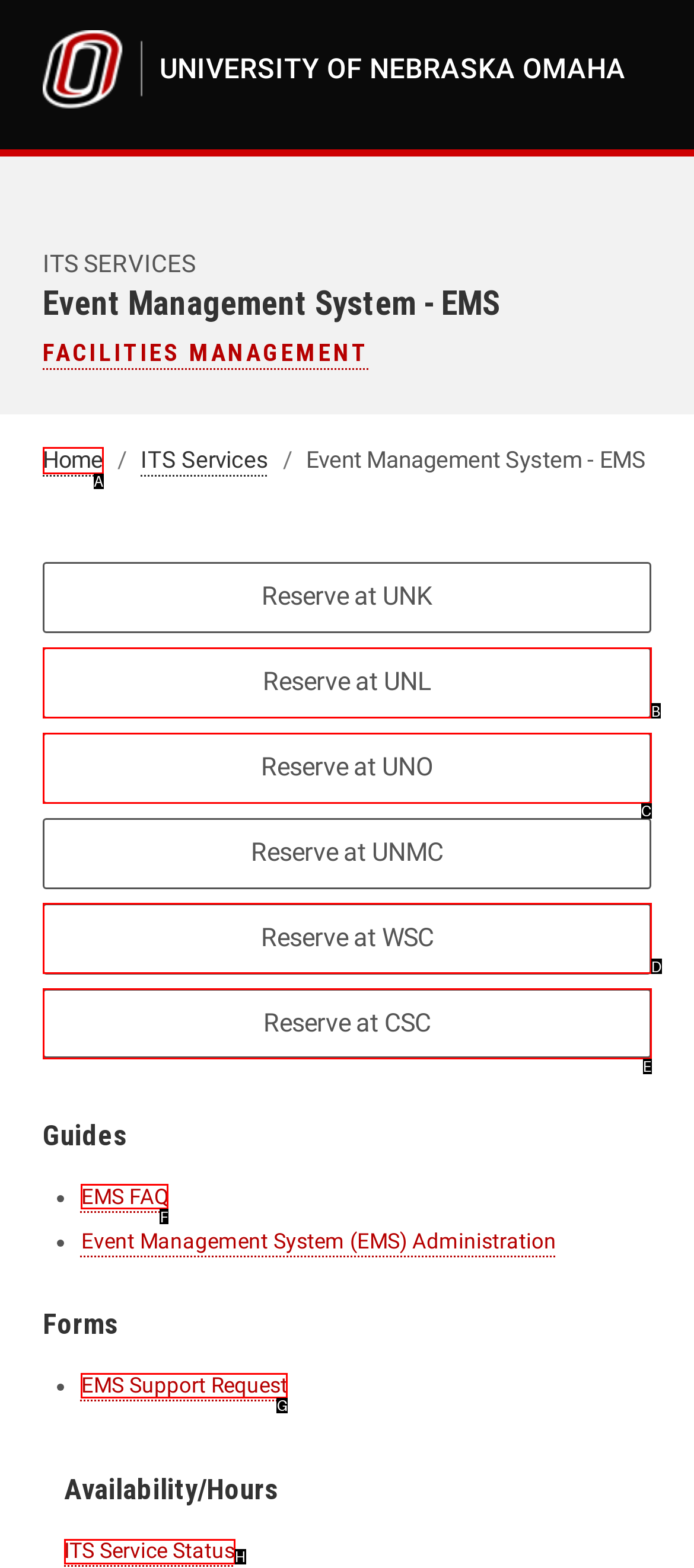Identify the option that corresponds to the description: Home. Provide only the letter of the option directly.

A